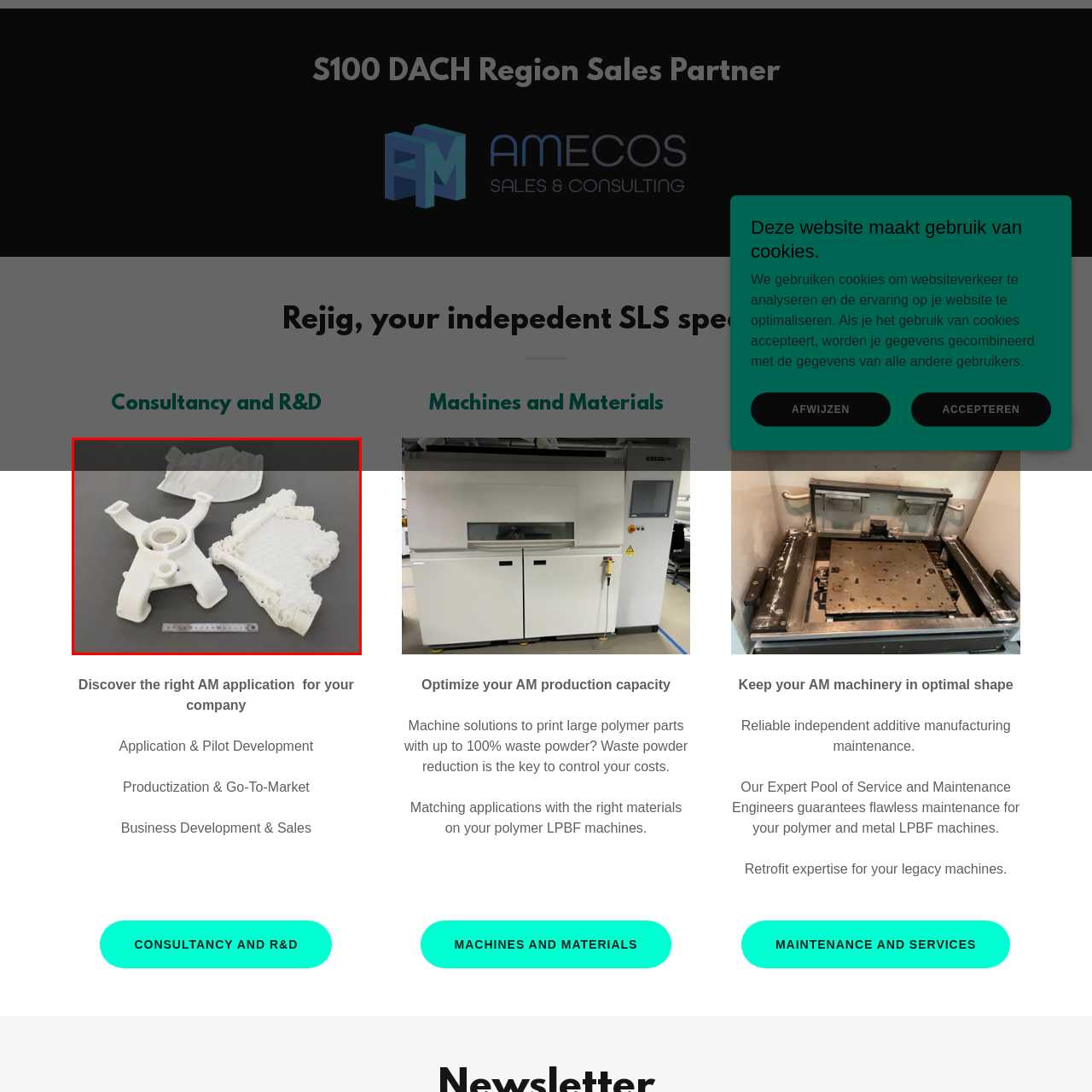Please analyze the elements within the red highlighted area in the image and provide a comprehensive answer to the following question: What is the purpose of the part with a hexagonal pattern?

The caption explains that the part with a hexagonal pattern is designed for weight reduction while maintaining structural integrity, suggesting that its purpose is to reduce weight in applications where structural integrity is crucial.